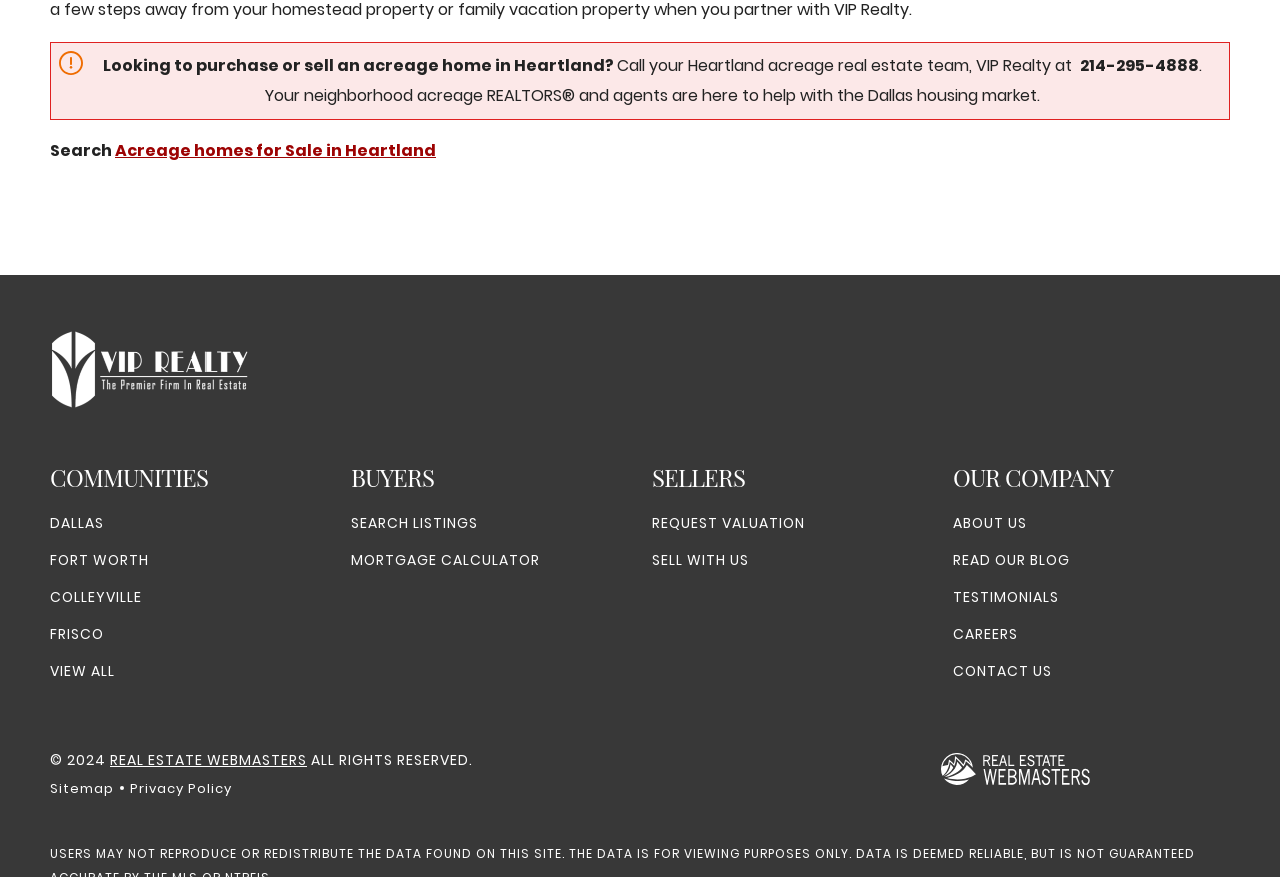What is the copyright year mentioned at the bottom of the webpage?
Provide a concise answer using a single word or phrase based on the image.

2024